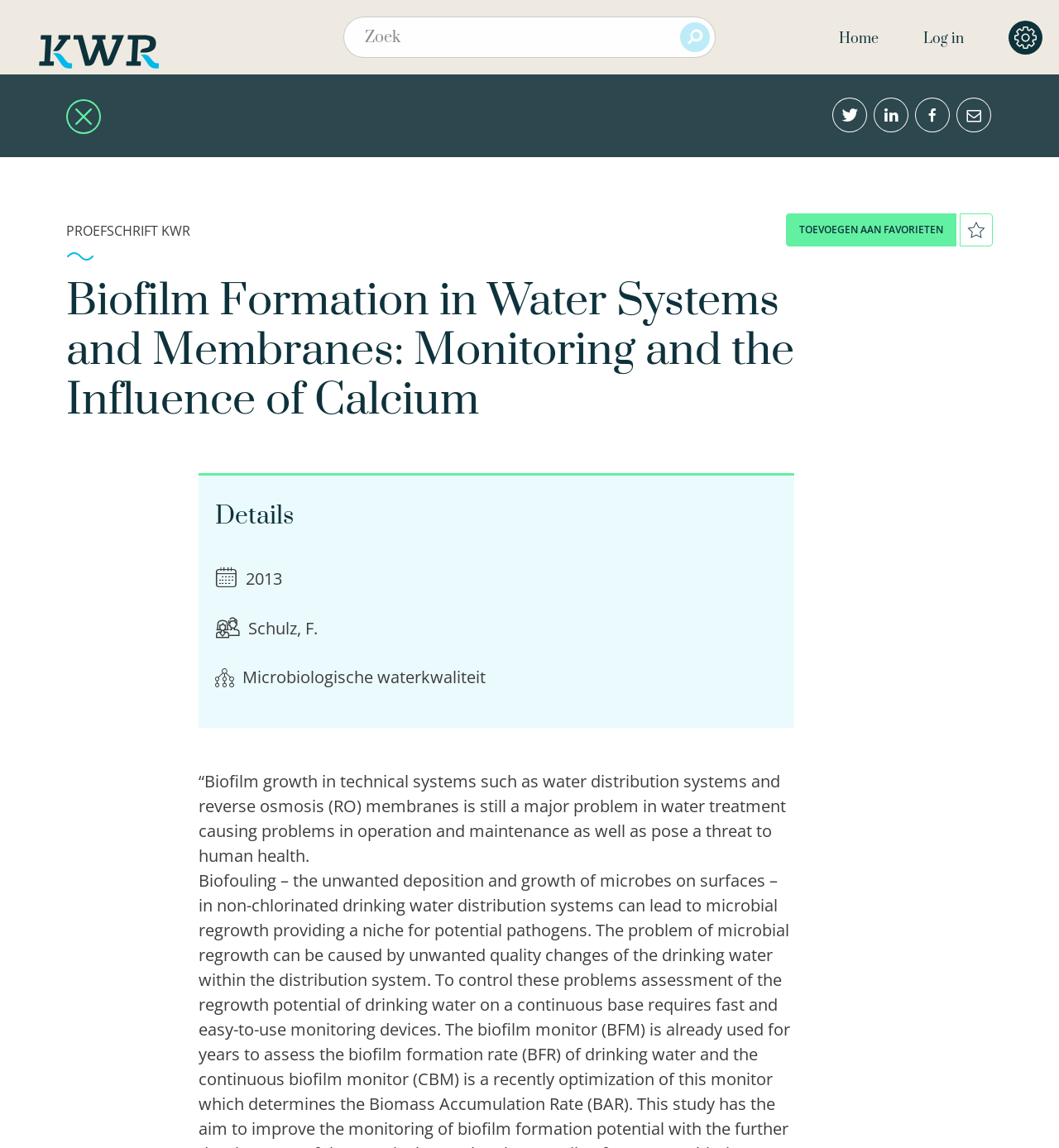Please identify the bounding box coordinates of the clickable area that will allow you to execute the instruction: "View details of the publication".

[0.203, 0.436, 0.734, 0.464]